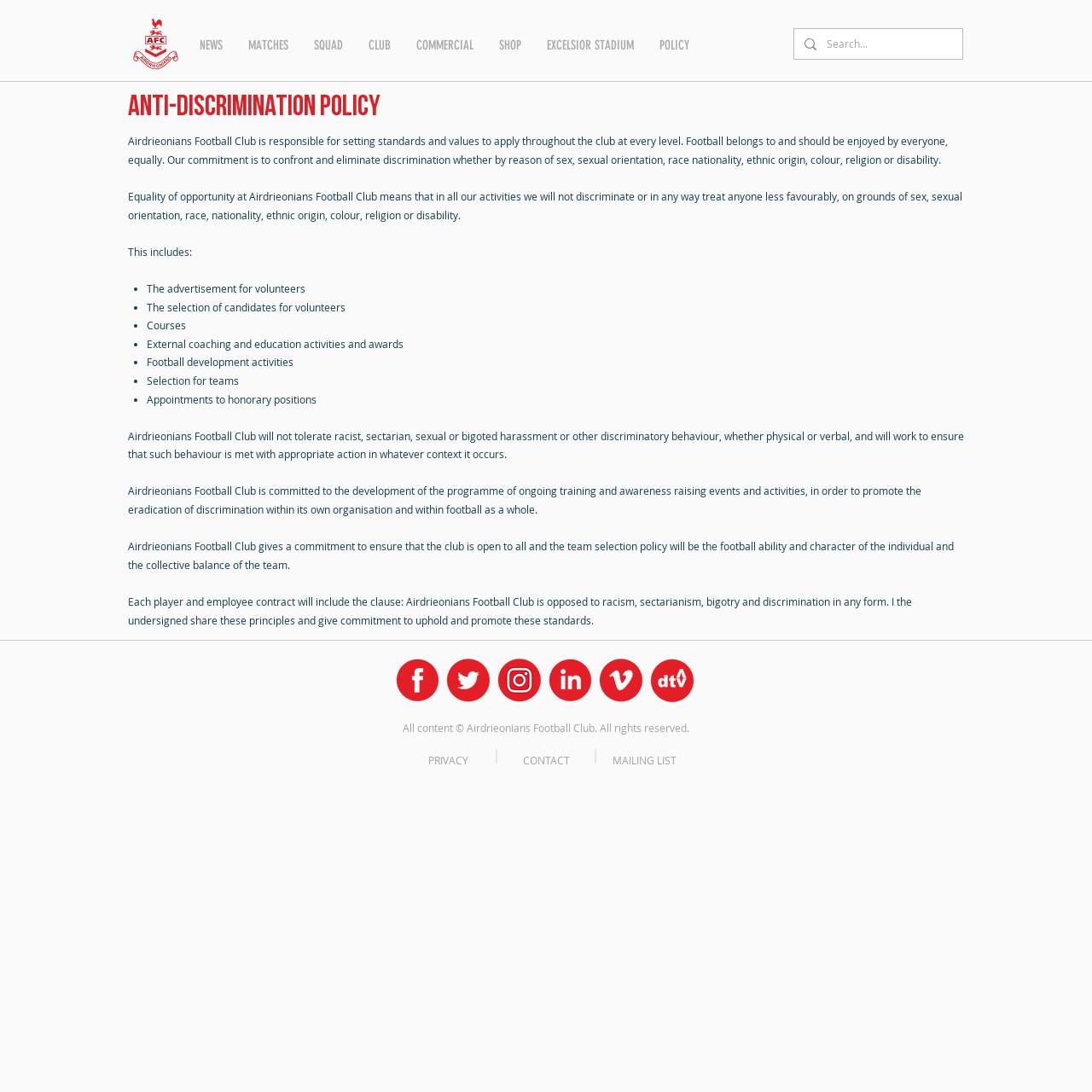Find the bounding box coordinates for the area you need to click to carry out the instruction: "Select the language 'EN'". The coordinates should be four float numbers between 0 and 1, indicated as [left, top, right, bottom].

None